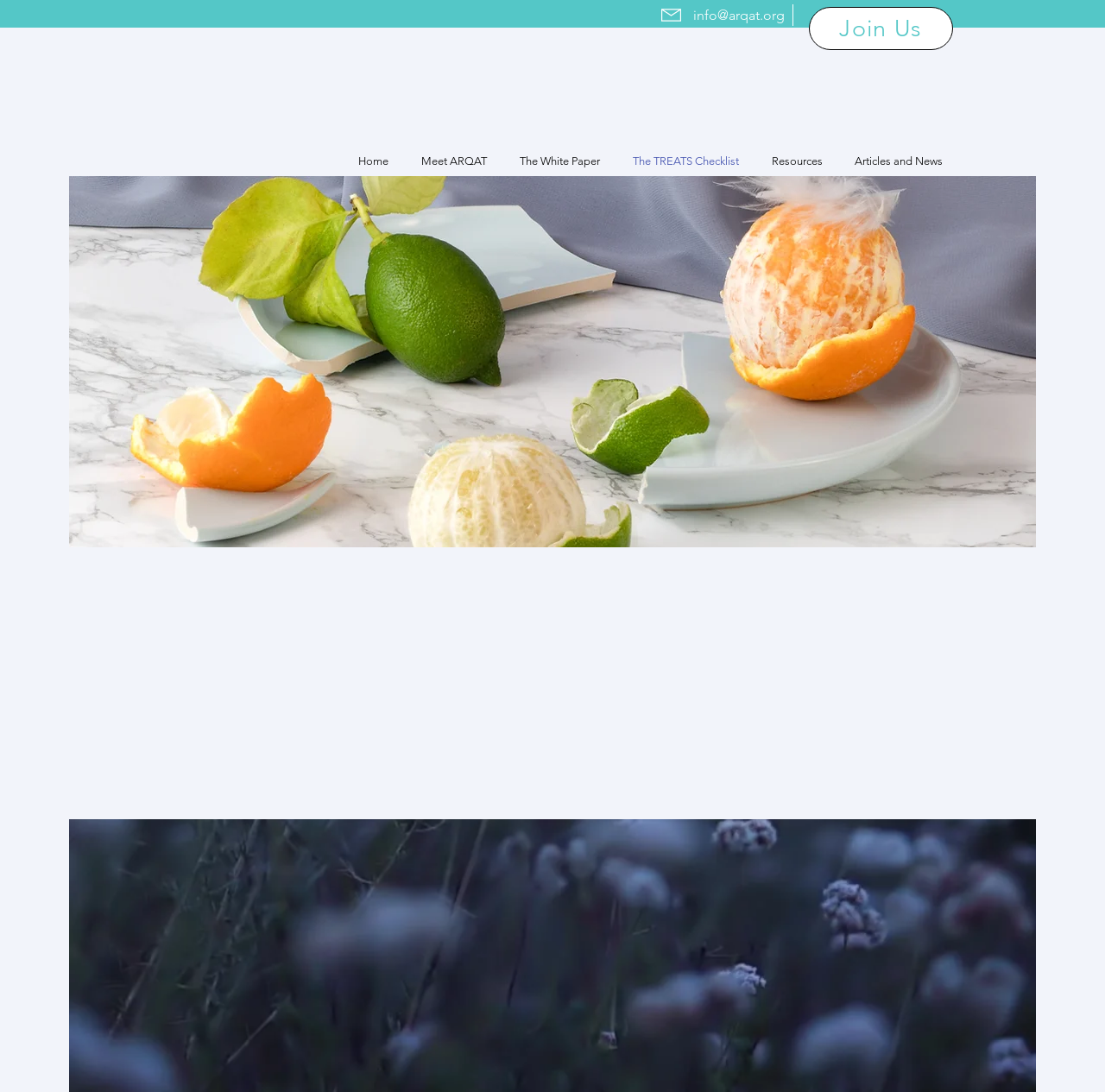Find the bounding box coordinates of the element you need to click on to perform this action: 'Click the 'Home' link'. The coordinates should be represented by four float values between 0 and 1, in the format [left, top, right, bottom].

[0.306, 0.128, 0.363, 0.168]